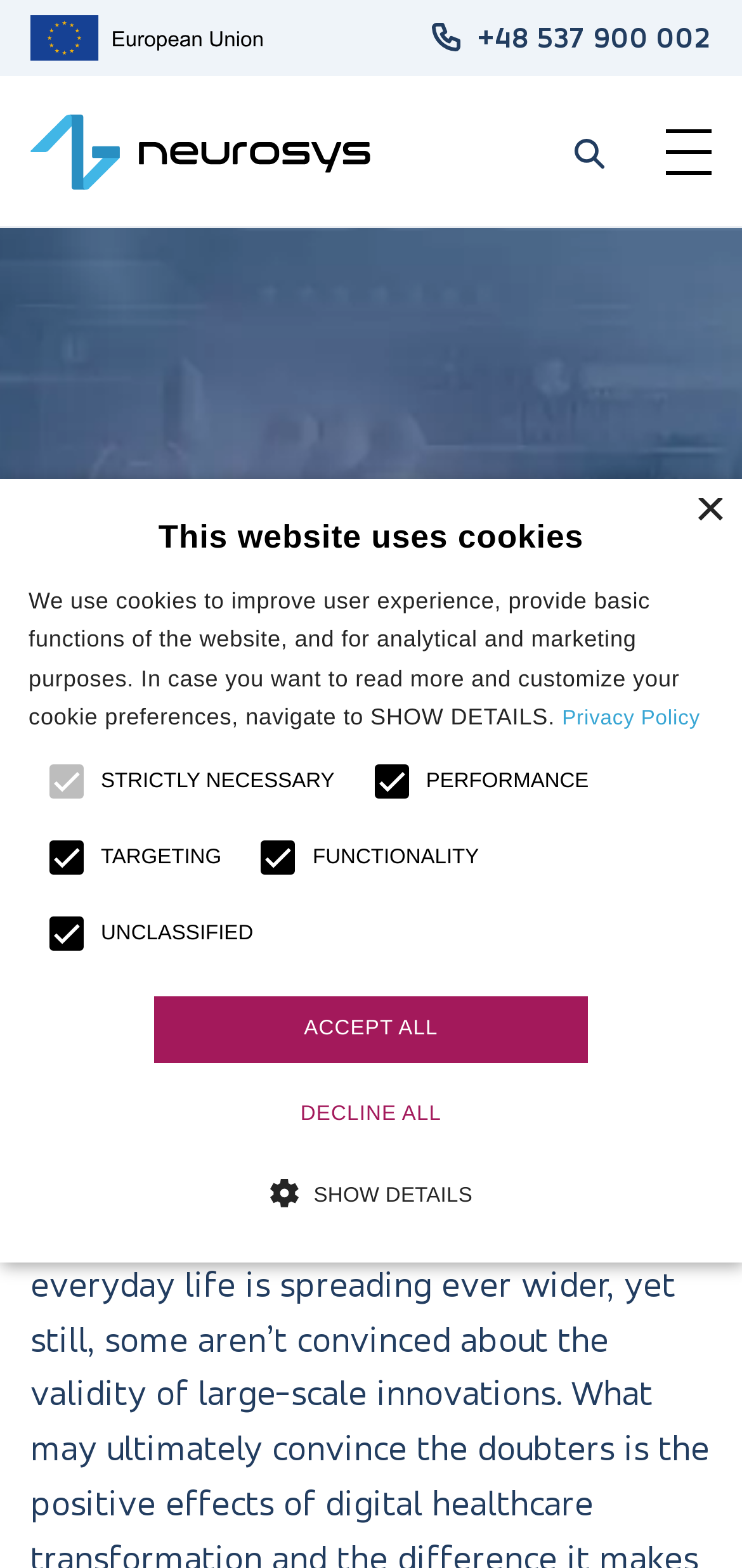Identify the bounding box coordinates of the region that needs to be clicked to carry out this instruction: "Visit the NeuroSYS website". Provide these coordinates as four float numbers ranging from 0 to 1, i.e., [left, top, right, bottom].

[0.041, 0.072, 0.5, 0.121]